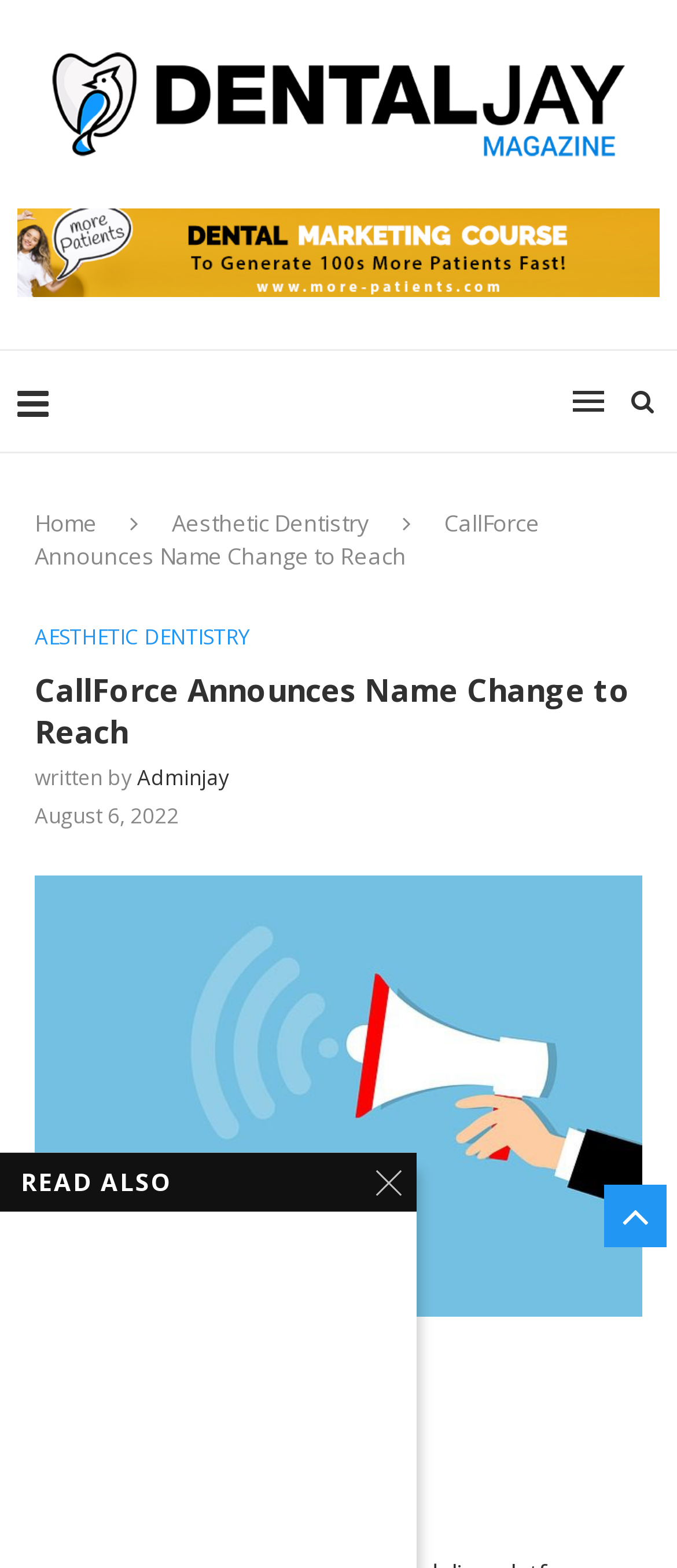Describe the webpage in detail, including text, images, and layout.

The webpage is a news magazine for dentists, specifically Dental Jay, which is a leading source of dentistry news, jobs, articles, and product information. 

At the top of the page, there is a layout table that spans almost the entire width, containing a link to "Dental Jay" with an accompanying image of the same name. To the right of this link, there is another link labeled "Banner" with a corresponding image. 

Below this top section, there is another layout table that contains three links: a search icon, an empty link, and a link to "Home" on the left. To the right of the "Home" link, there is a link to "Aesthetic Dentistry". 

Underneath these links, there is a static text element displaying the title "CallForce Announces Name Change to Reach". This title is also a link, and it is followed by a heading element with the same text. Below the title, there is a static text element that says "written by", accompanied by a link to "Adminjay". 

Next to the author information, there is a time element displaying the date "August 6, 2022". Below this, there is a link with a corresponding image that spans almost the entire width of the page. 

At the bottom of the page, there is a heading element that says "READ ALSO X", which is centered and takes up about half of the page's width.